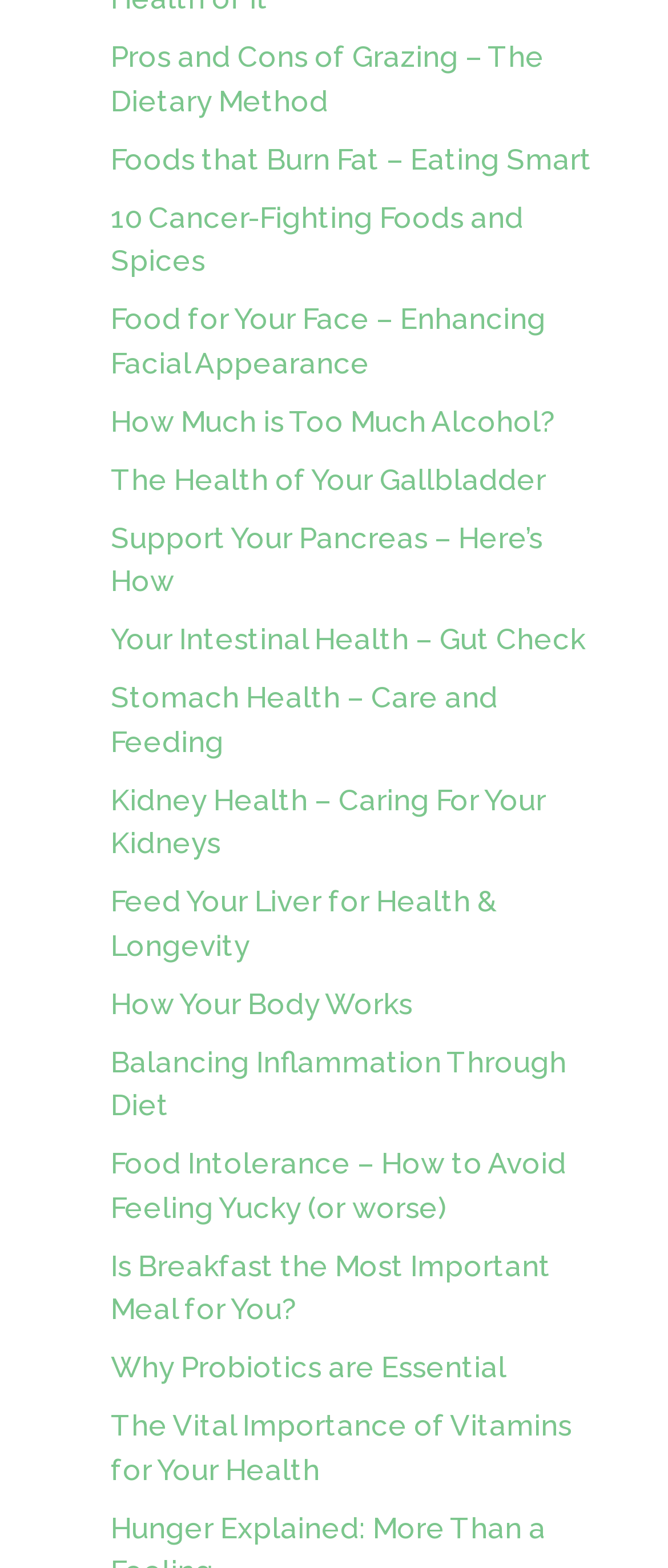Identify the bounding box for the described UI element: "10 Cancer-Fighting Foods and Spices".

[0.165, 0.127, 0.783, 0.177]